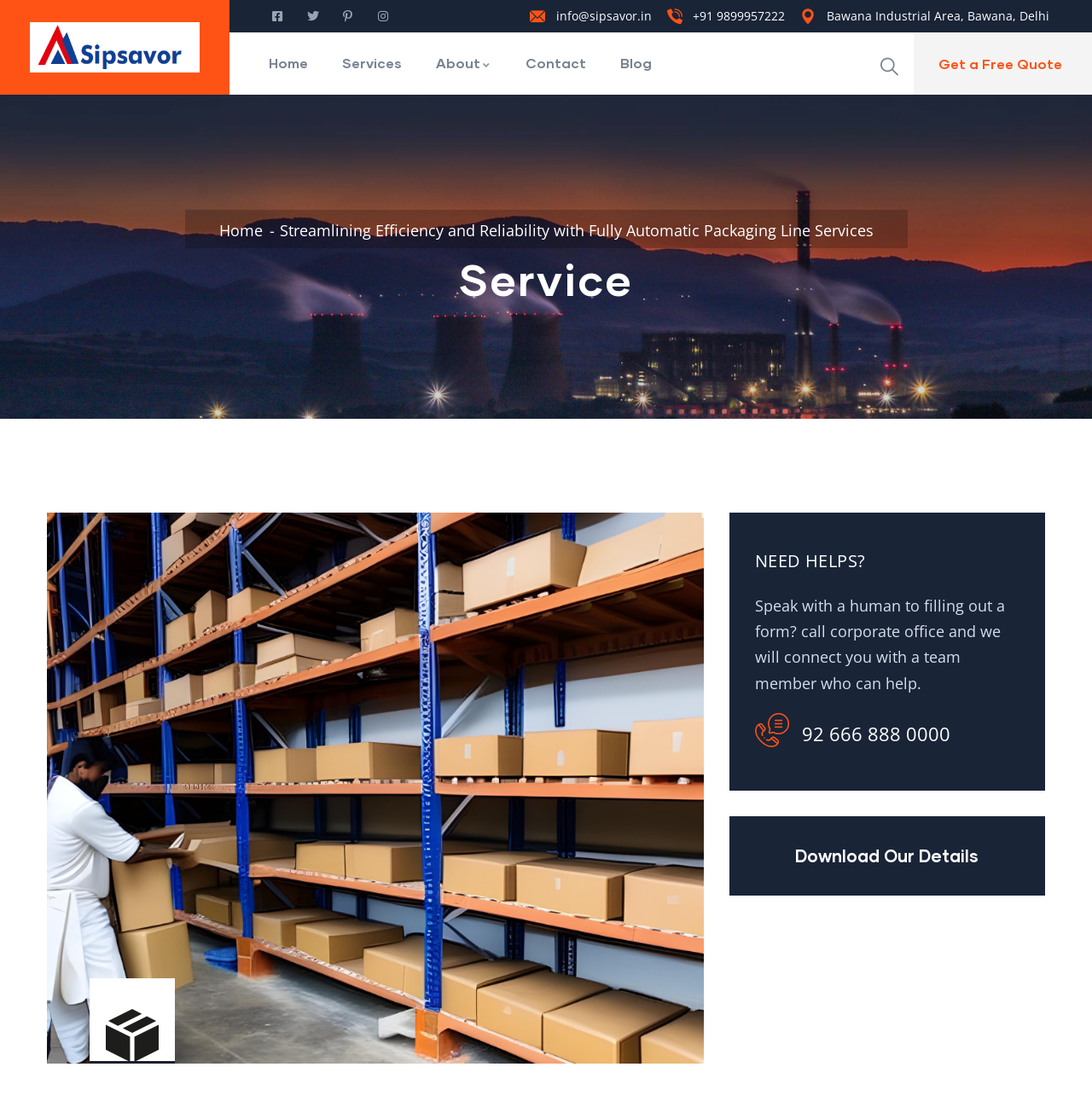What is the service offered by the company?
Please provide a single word or phrase in response based on the screenshot.

Fully Automatic Packaging Line Services